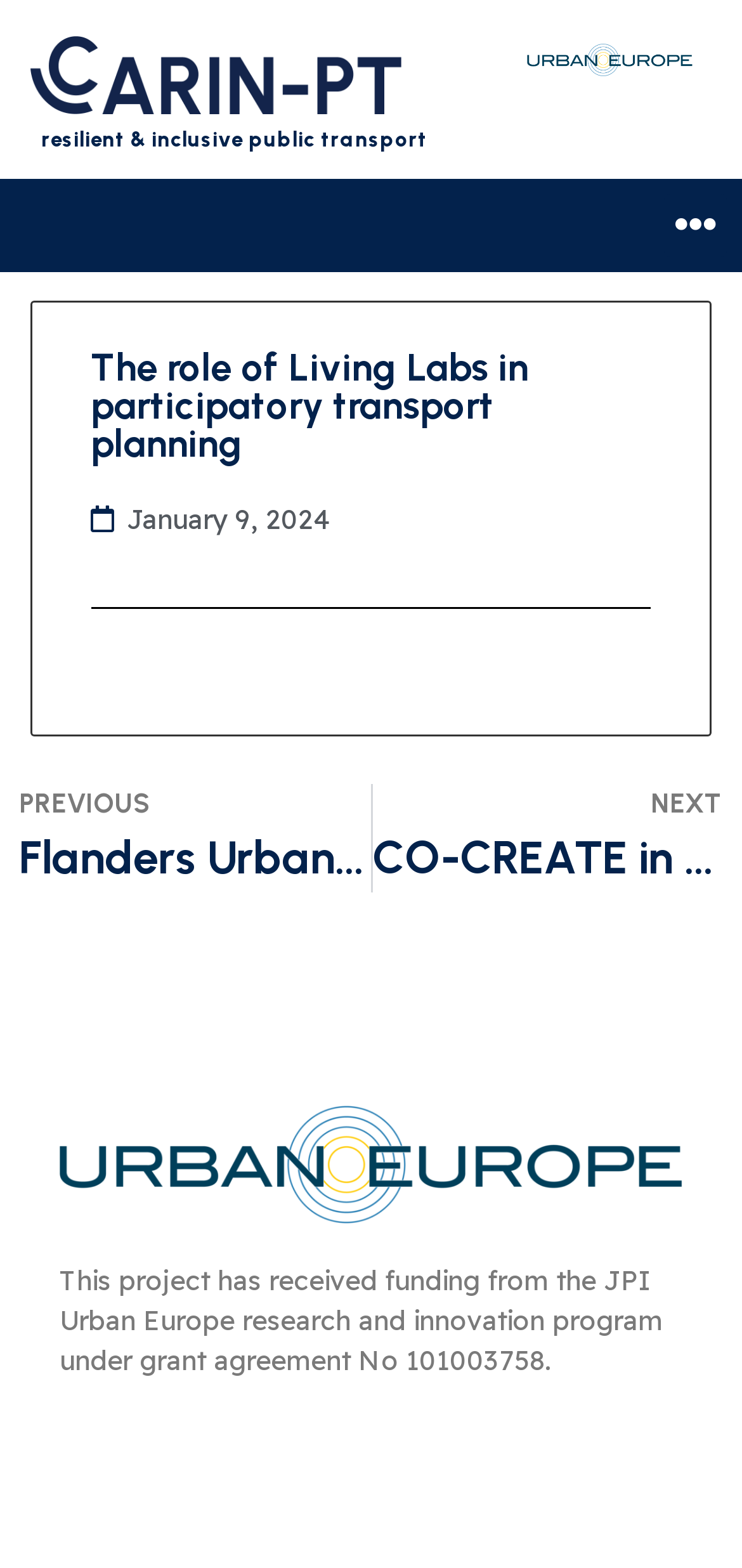What is the name of the project mentioned on the webpage?
Your answer should be a single word or phrase derived from the screenshot.

CARIN-PT